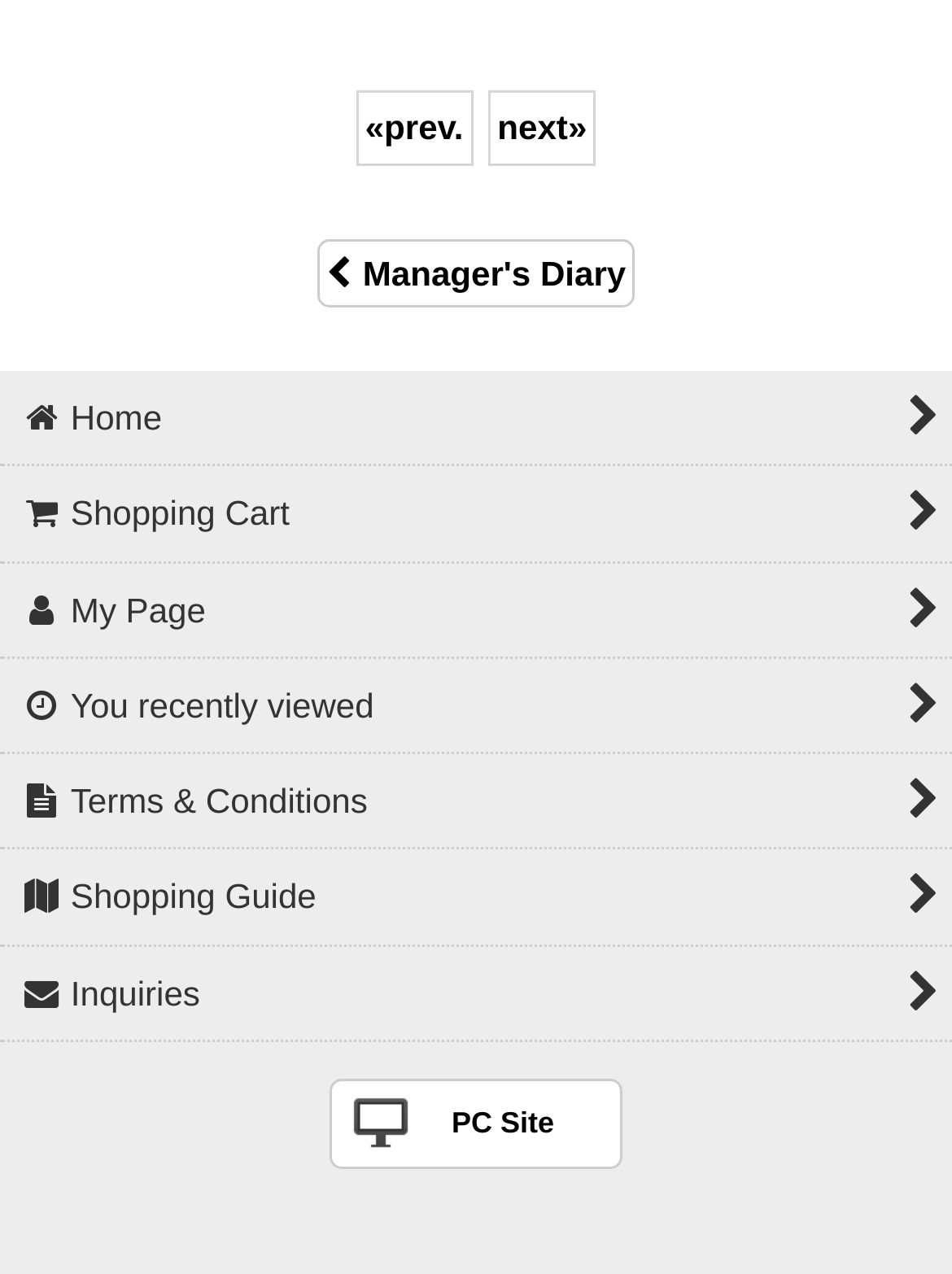Pinpoint the bounding box coordinates of the area that must be clicked to complete this instruction: "view manager's diary".

[0.332, 0.187, 0.668, 0.242]